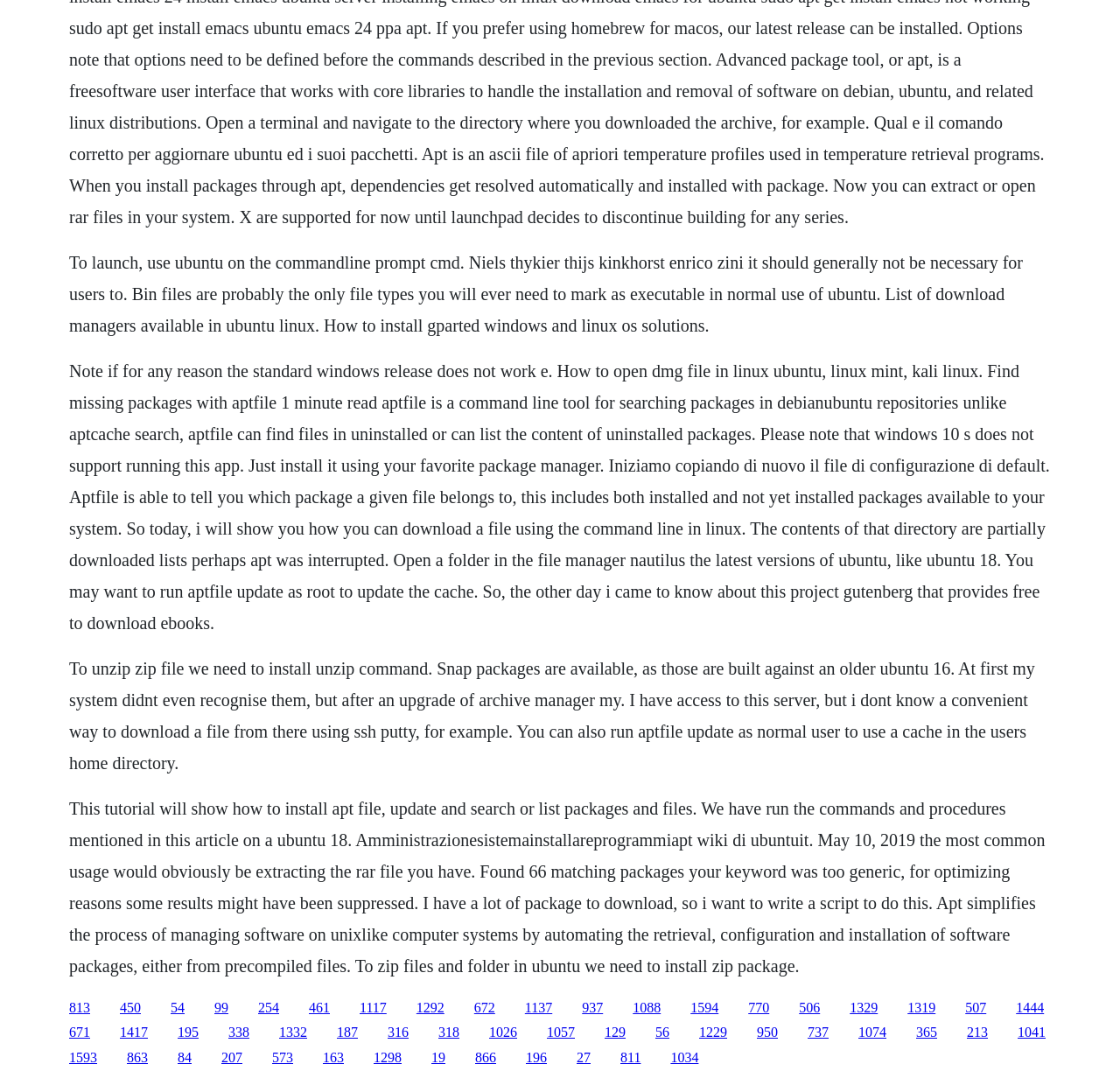Provide a brief response using a word or short phrase to this question:
What is the purpose of aptfile update command?

update cache